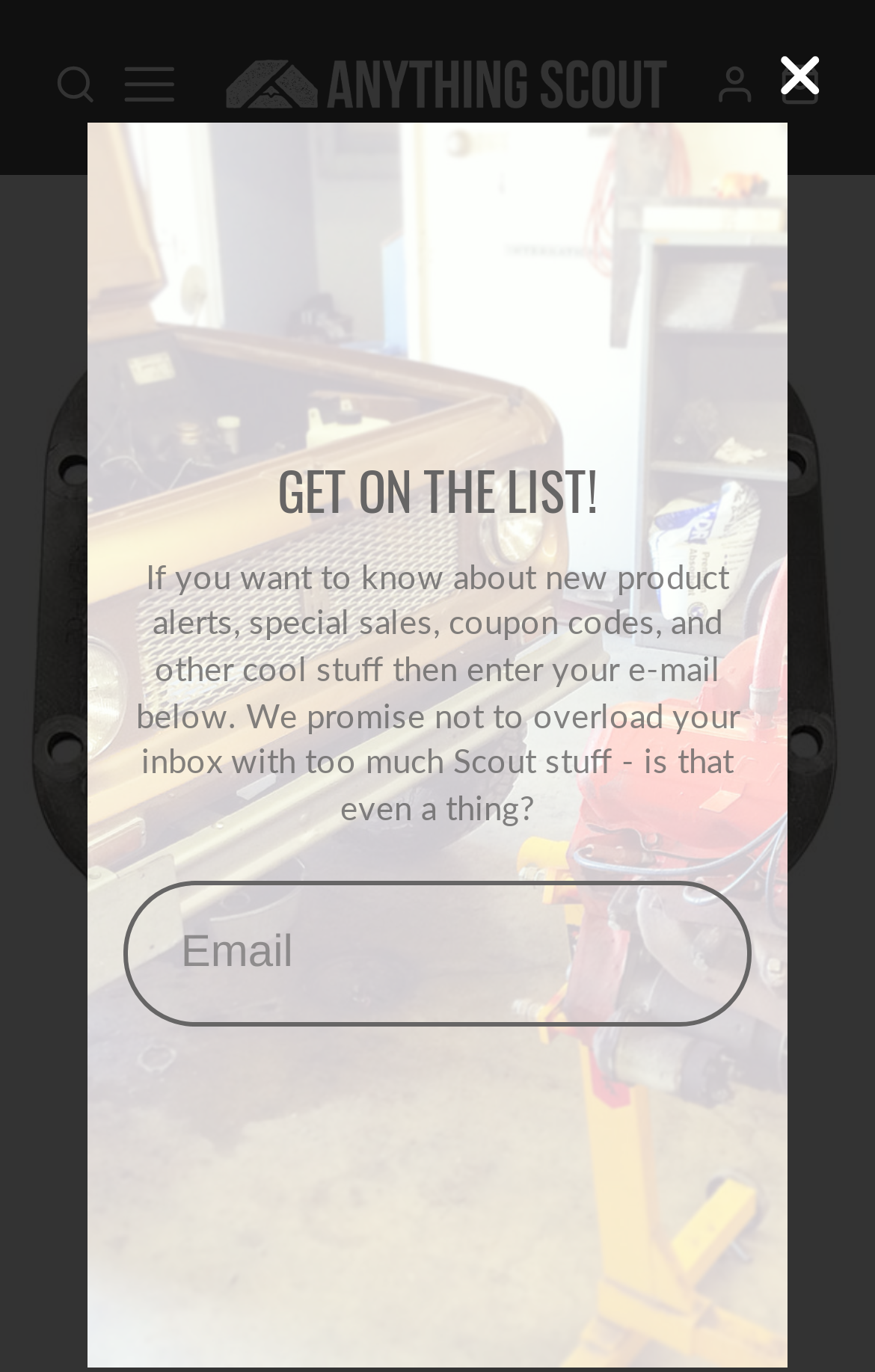Determine the bounding box coordinates for the UI element with the following description: "name="contact[email]" placeholder="Email"". The coordinates should be four float numbers between 0 and 1, represented as [left, top, right, bottom].

[0.166, 0.658, 0.896, 0.732]